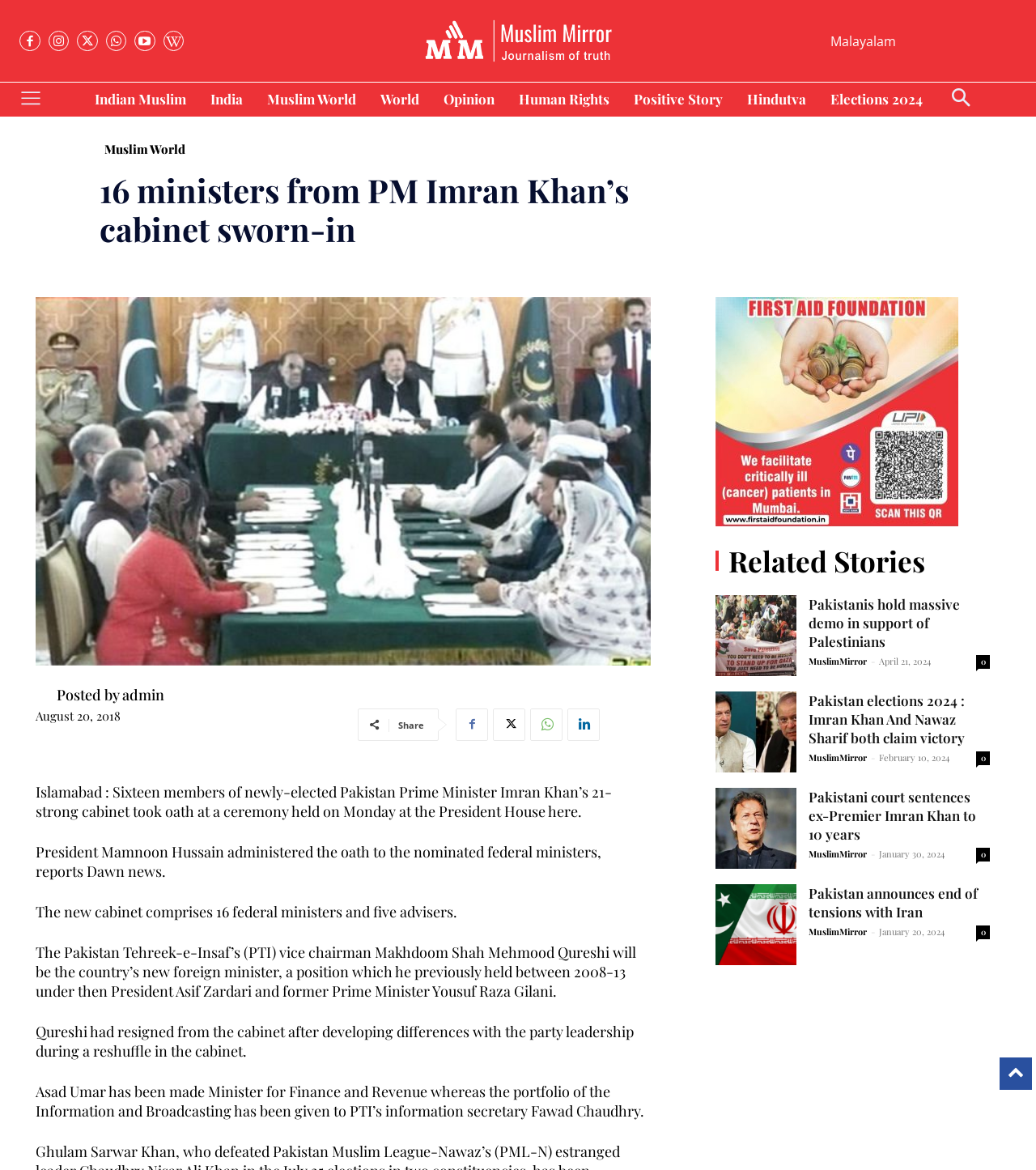Determine the bounding box coordinates of the clickable area required to perform the following instruction: "Click on the '16 ministers from PM Imran Khan’s cabinet sworn-in' heading". The coordinates should be represented as four float numbers between 0 and 1: [left, top, right, bottom].

[0.096, 0.146, 0.629, 0.212]